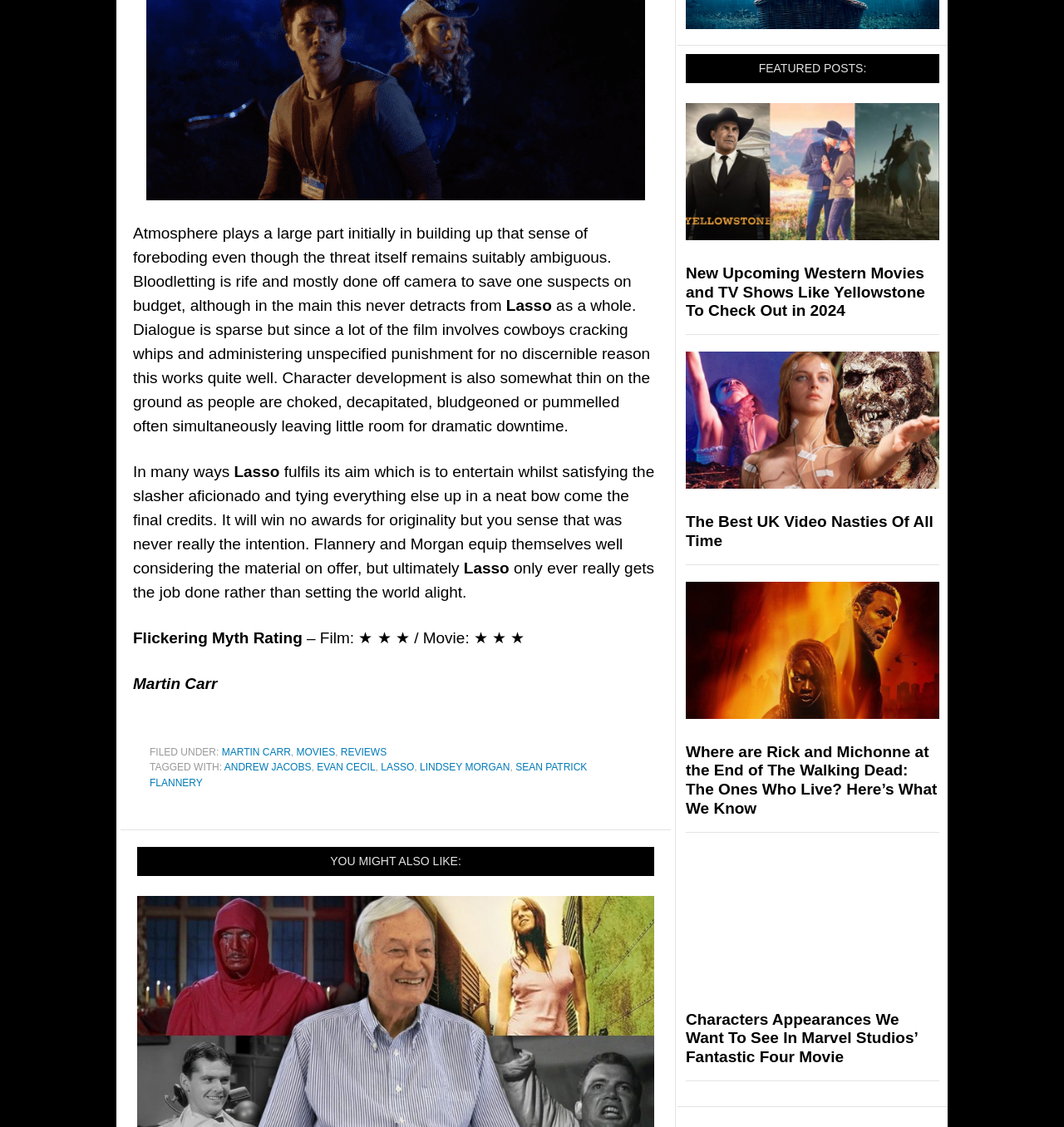Please find the bounding box coordinates of the element that you should click to achieve the following instruction: "View the 'NEWS TICKER'". The coordinates should be presented as four float numbers between 0 and 1: [left, top, right, bottom].

None